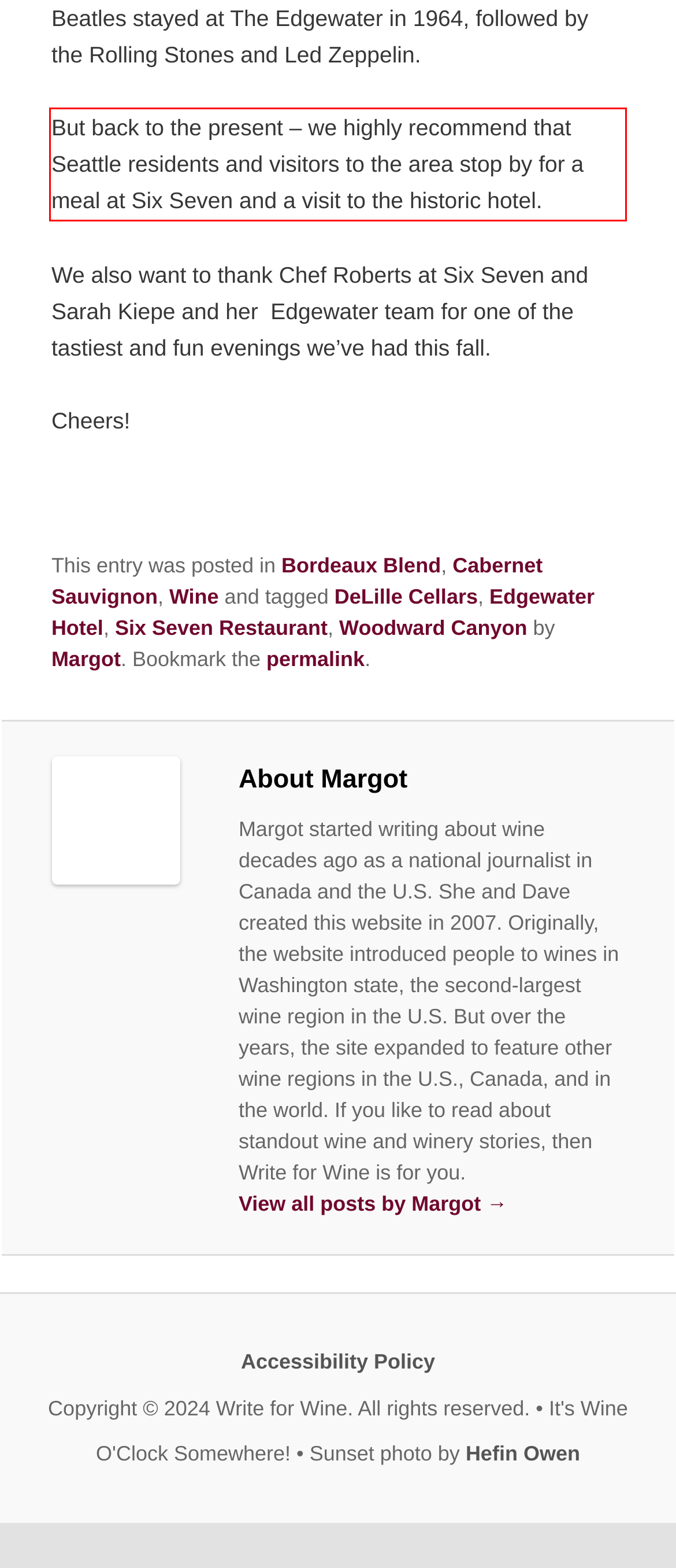Identify the red bounding box in the webpage screenshot and perform OCR to generate the text content enclosed.

But back to the present – we highly recommend that Seattle residents and visitors to the area stop by for a meal at Six Seven and a visit to the historic hotel.